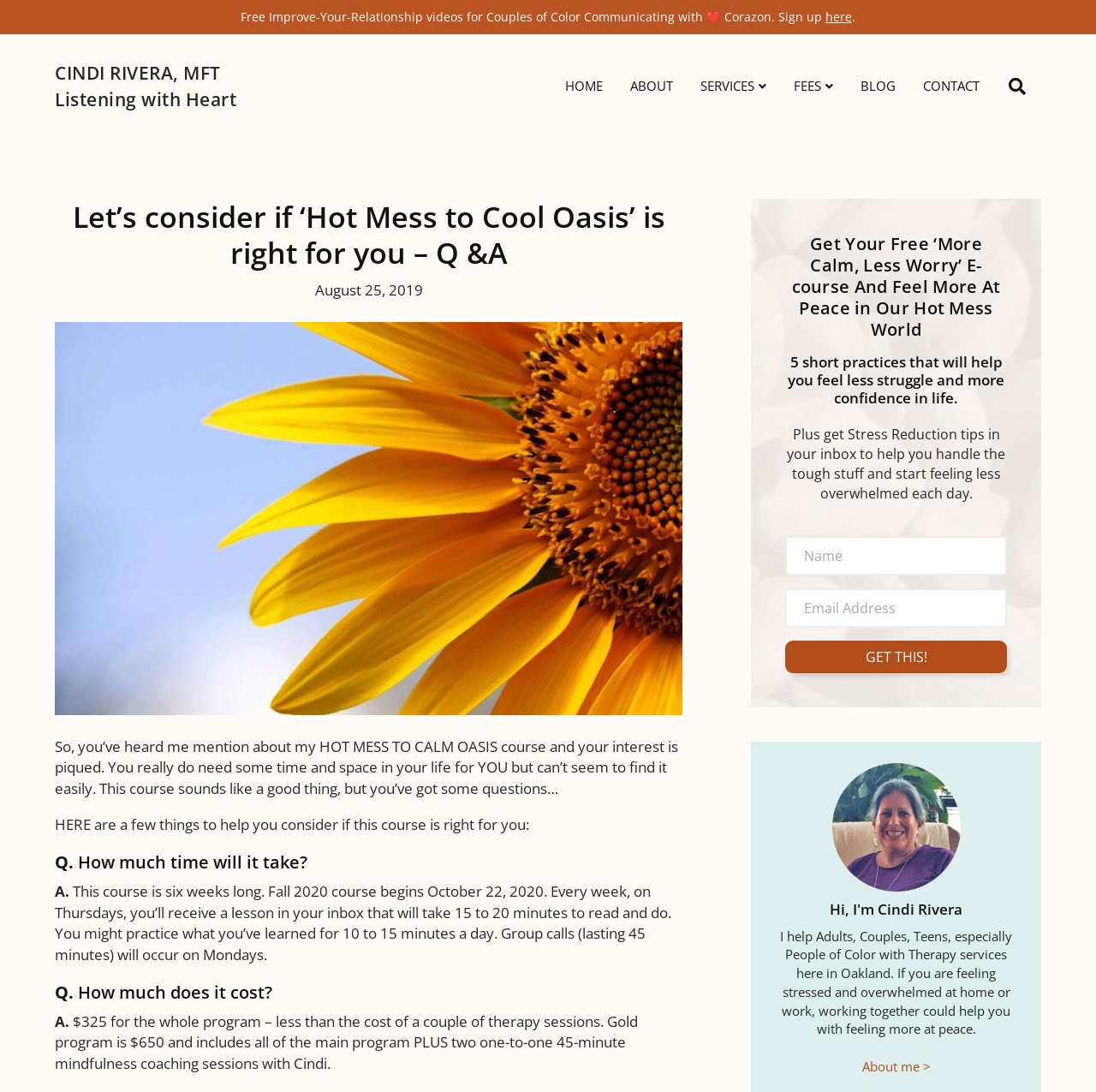Utilize the information from the image to answer the question in detail:
What is the name of the therapist?

I found the answer by looking at the header section of the webpage, where it says 'CINDI RIVERA, MFT Listening with Heart'. This suggests that Cindi Rivera is the therapist.